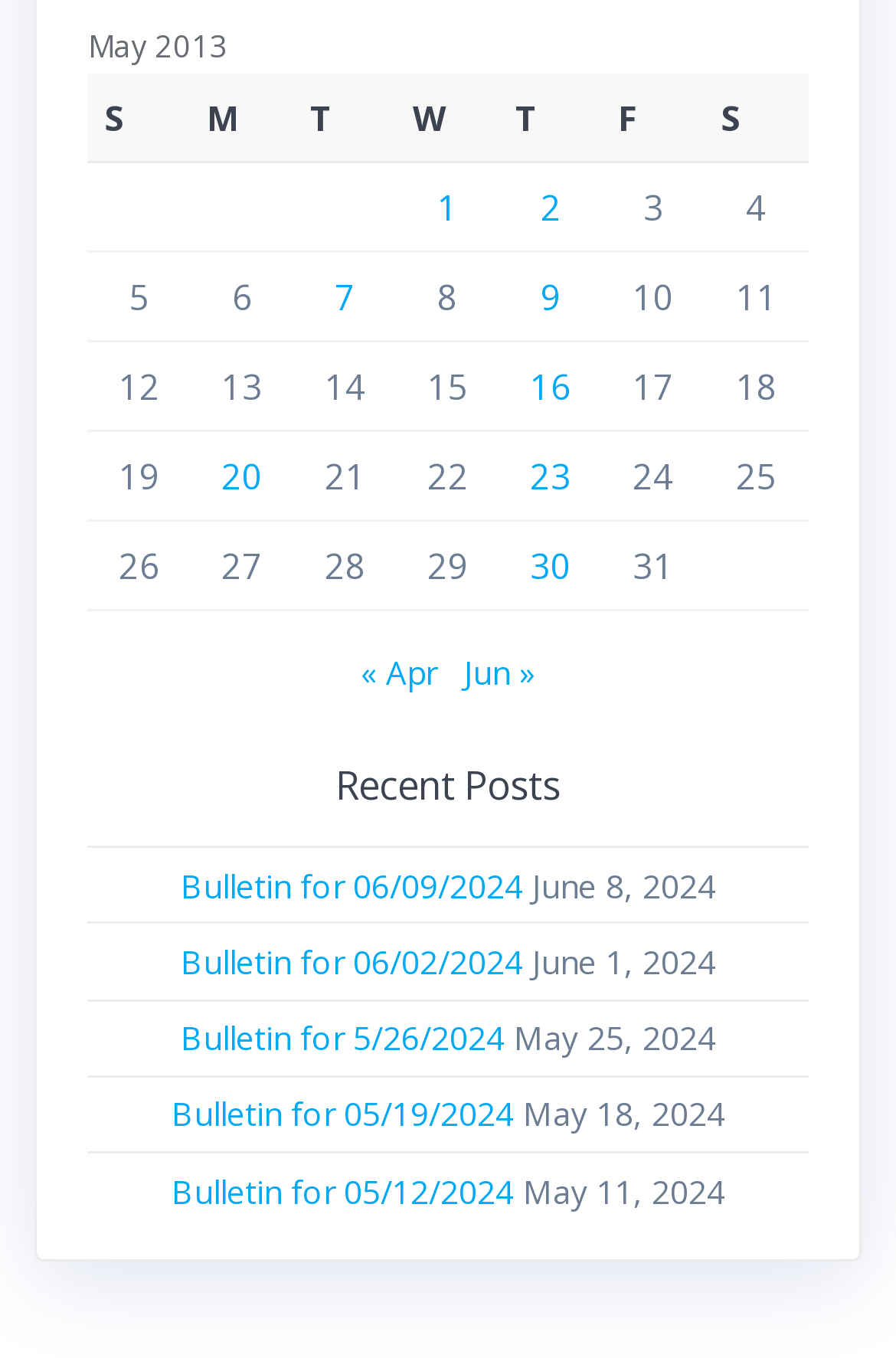Determine the bounding box coordinates of the section to be clicked to follow the instruction: "View bulletin for 05/19/2024". The coordinates should be given as four float numbers between 0 and 1, formatted as [left, top, right, bottom].

[0.191, 0.804, 0.573, 0.837]